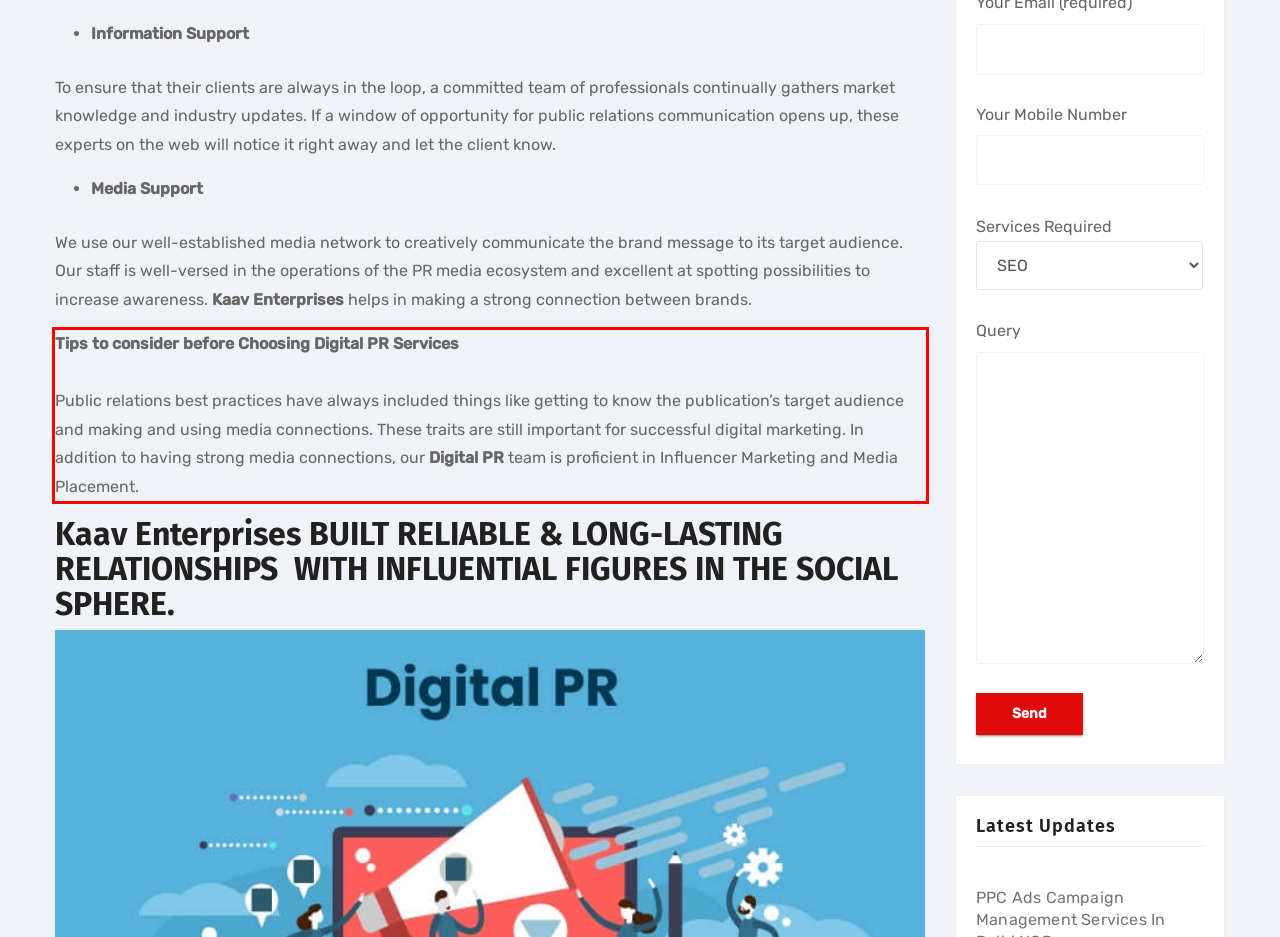Analyze the screenshot of the webpage and extract the text from the UI element that is inside the red bounding box.

Tips to consider before Choosing Digital PR Services Public relations best practices have always included things like getting to know the publication’s target audience and making and using media connections. These traits are still important for successful digital marketing. In addition to having strong media connections, our Digital PR team is proficient in Influencer Marketing and Media Placement.